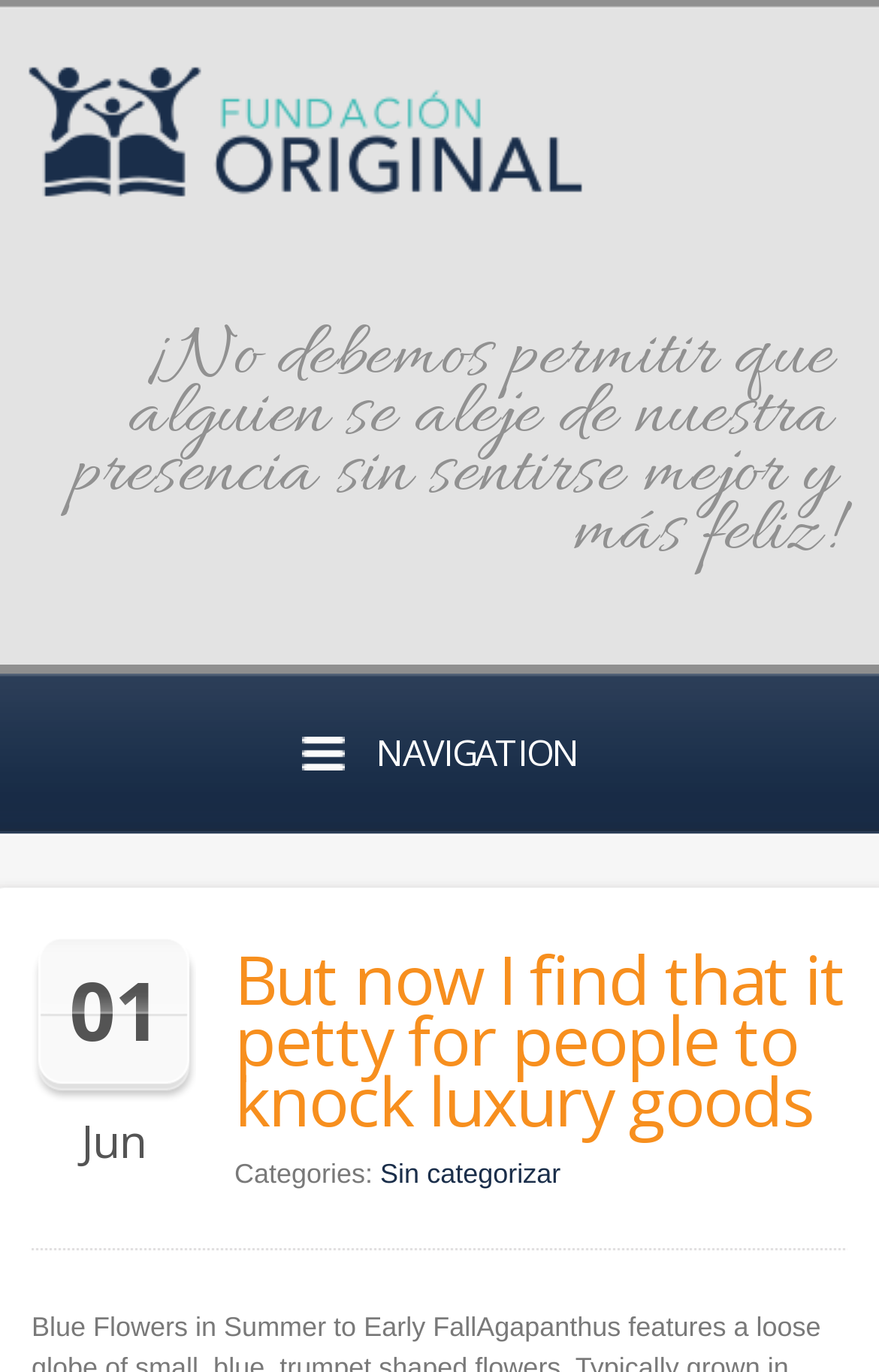Answer the following query with a single word or phrase:
What is the text above the navigation section?

¡No debemos permitir...